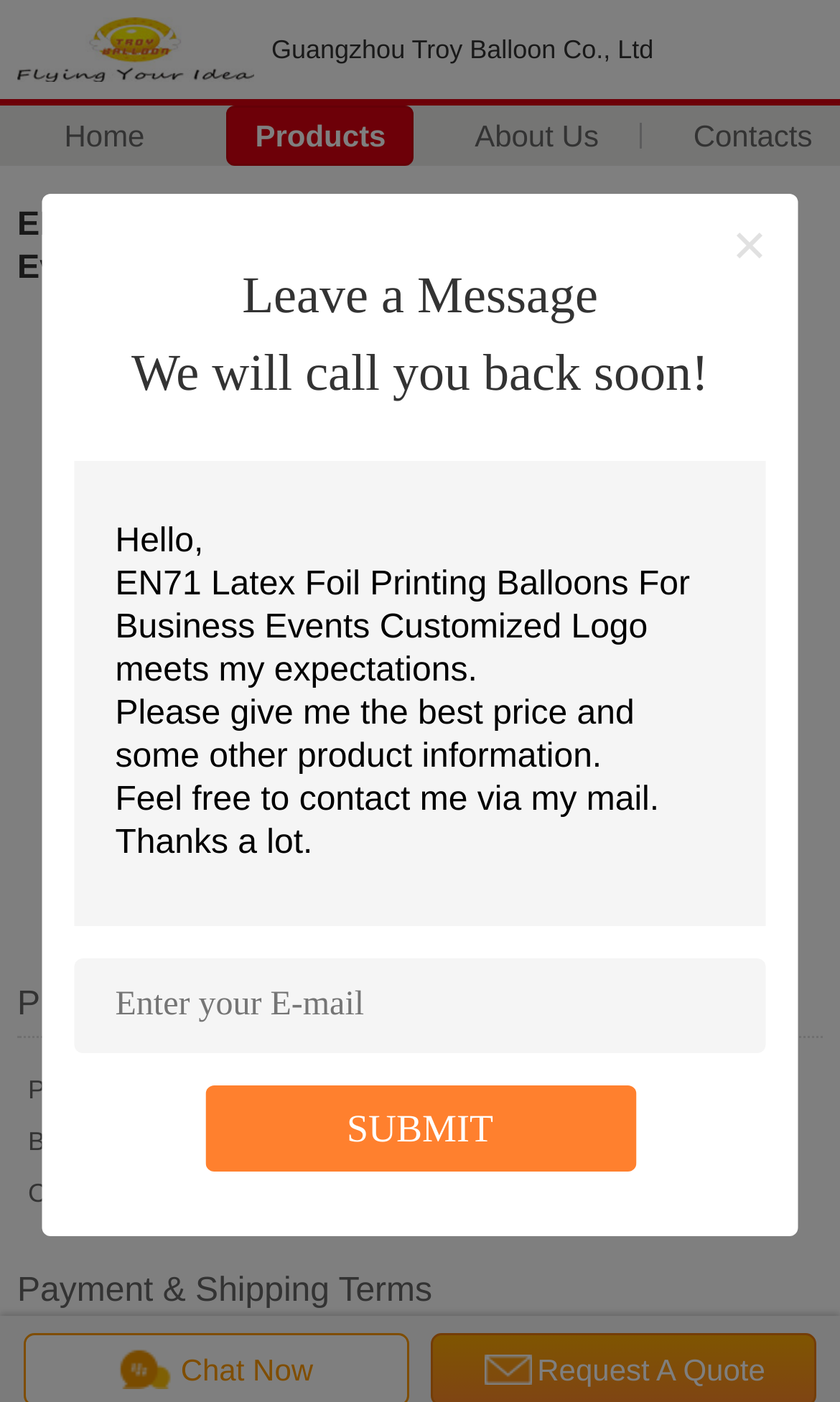Answer the following query concisely with a single word or phrase:
What is the purpose of the textarea?

Leave a message